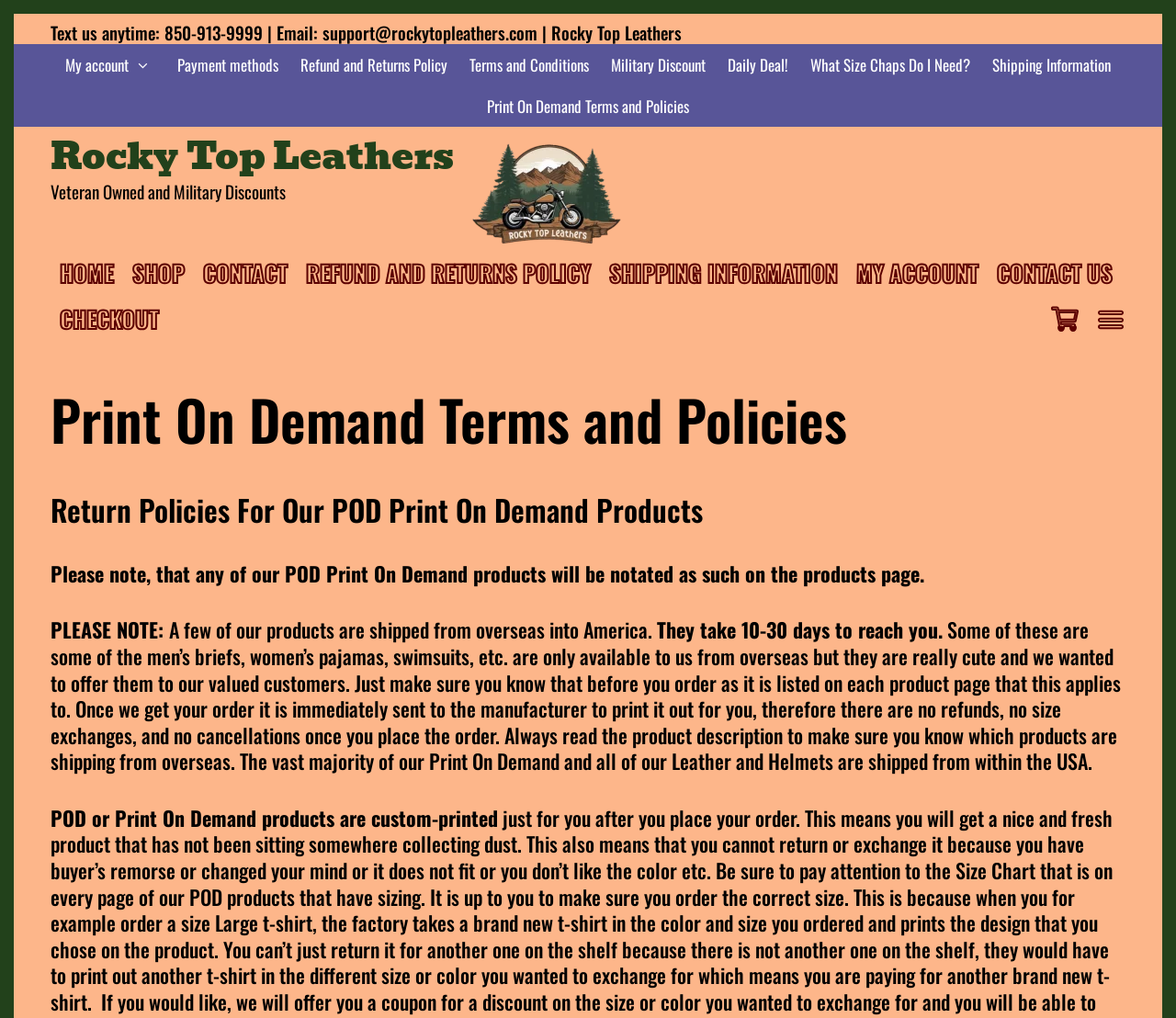Please give a one-word or short phrase response to the following question: 
Where are some products shipped from?

Overseas